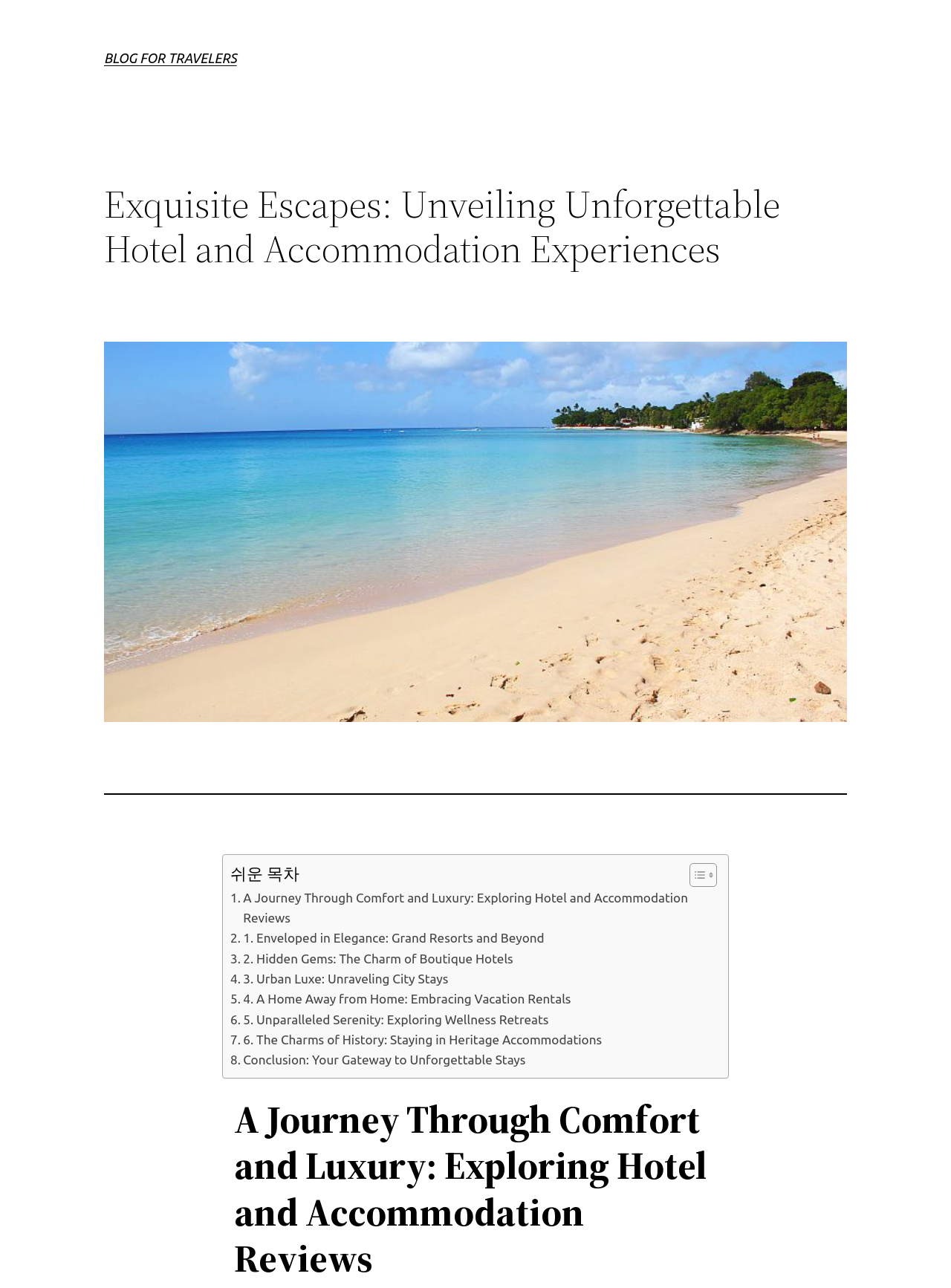Use a single word or phrase to answer the question:
How many headings are there on the webpage?

3